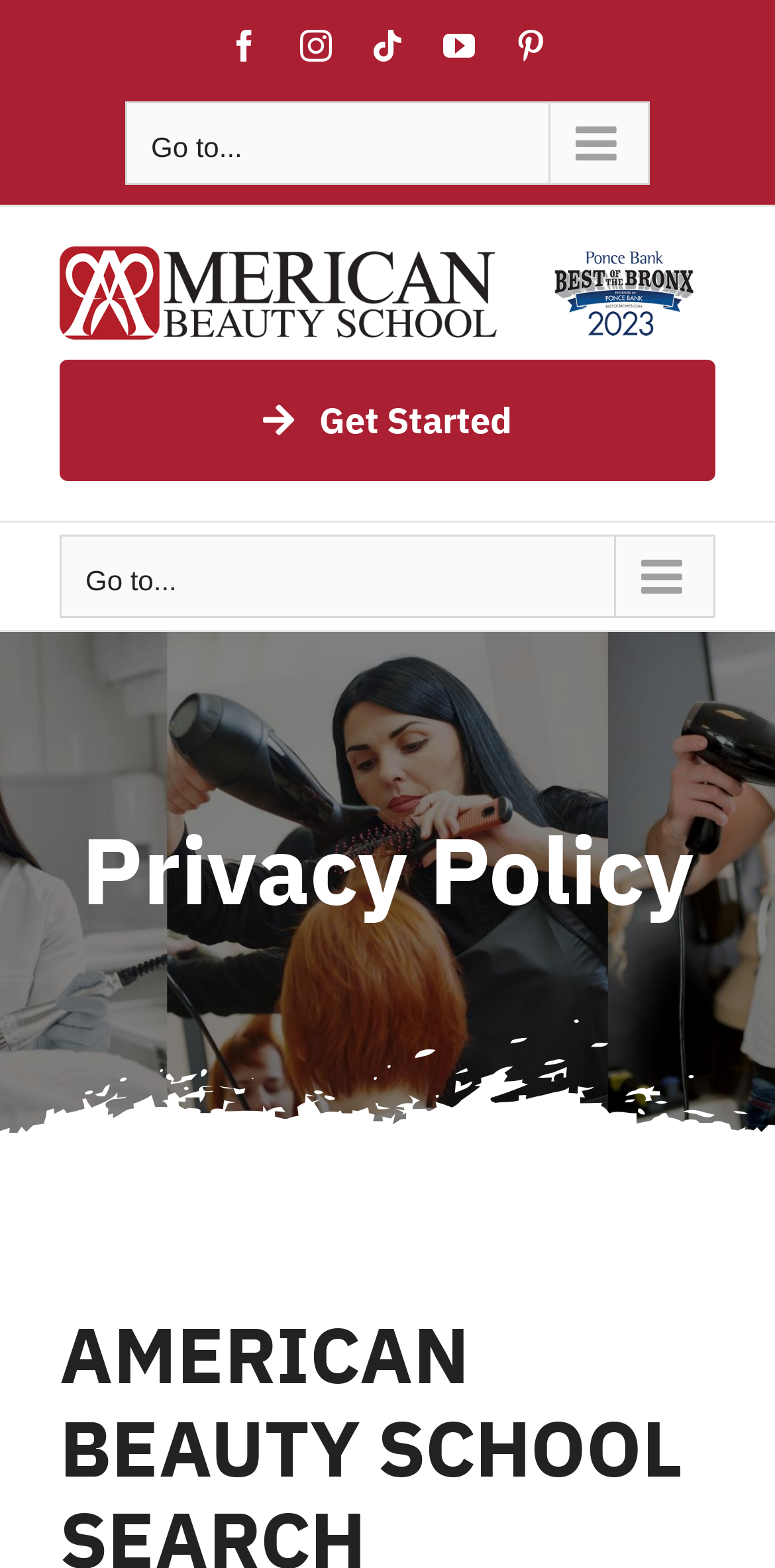Determine the bounding box coordinates of the section I need to click to execute the following instruction: "Read the privacy policy". Provide the coordinates as four float numbers between 0 and 1, i.e., [left, top, right, bottom].

[0.077, 0.52, 0.923, 0.591]